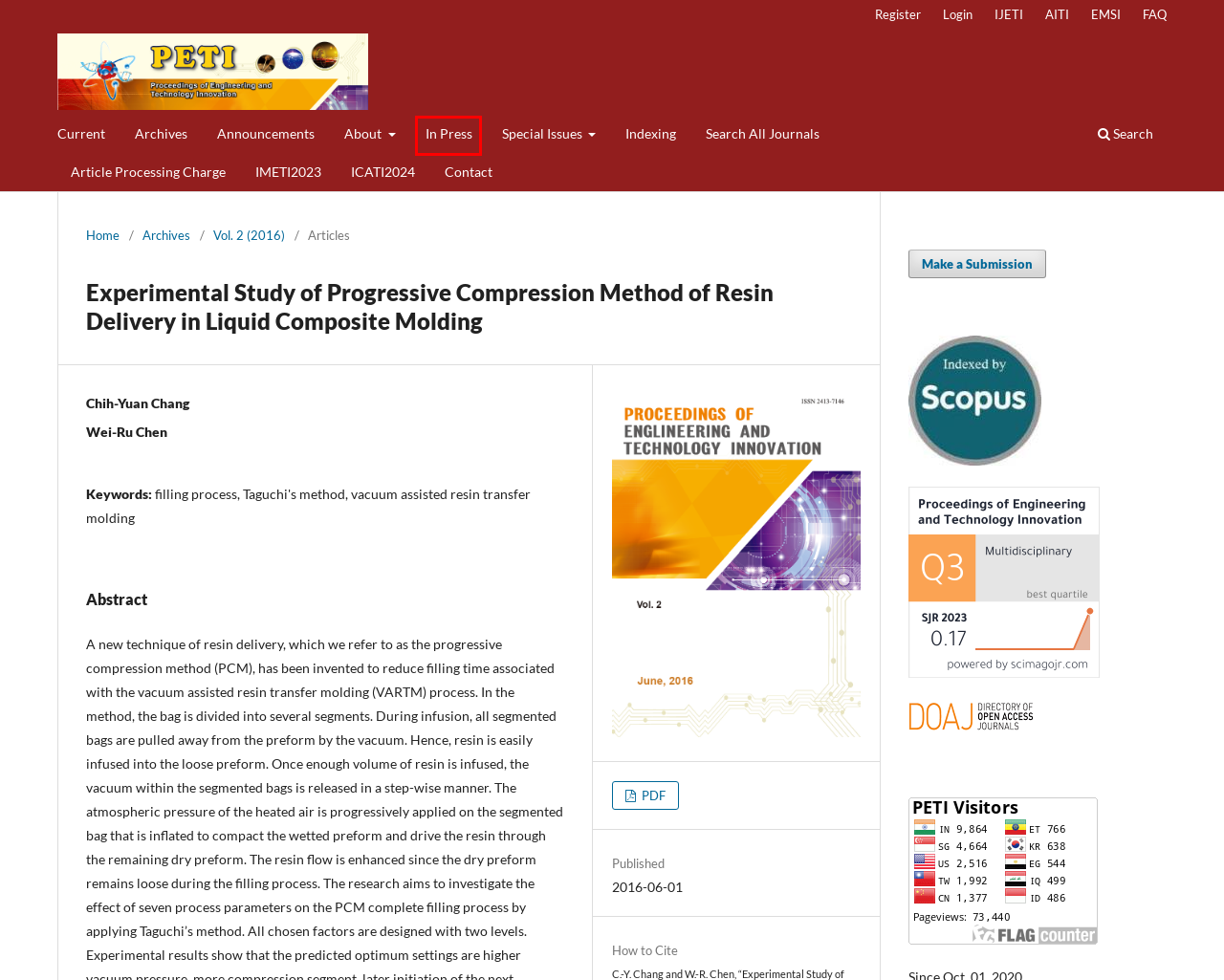Review the screenshot of a webpage that includes a red bounding box. Choose the most suitable webpage description that matches the new webpage after clicking the element within the red bounding box. Here are the candidates:
A. Announcements
							| Proceedings of Engineering and Technology Innovation
B. Vol. 2 (2016)
							| Proceedings of Engineering and Technology Innovation
C. In Press
							| Proceedings of Engineering and Technology Innovation
D. Search
E. Vol. 26 (2024)
							| Proceedings of Engineering and Technology Innovation
F. ICATI 2024 Conference in Kanazawa, Japan
G. Submissions
							| Proceedings of Engineering and Technology Innovation
H. Emerging Science Innovation

C